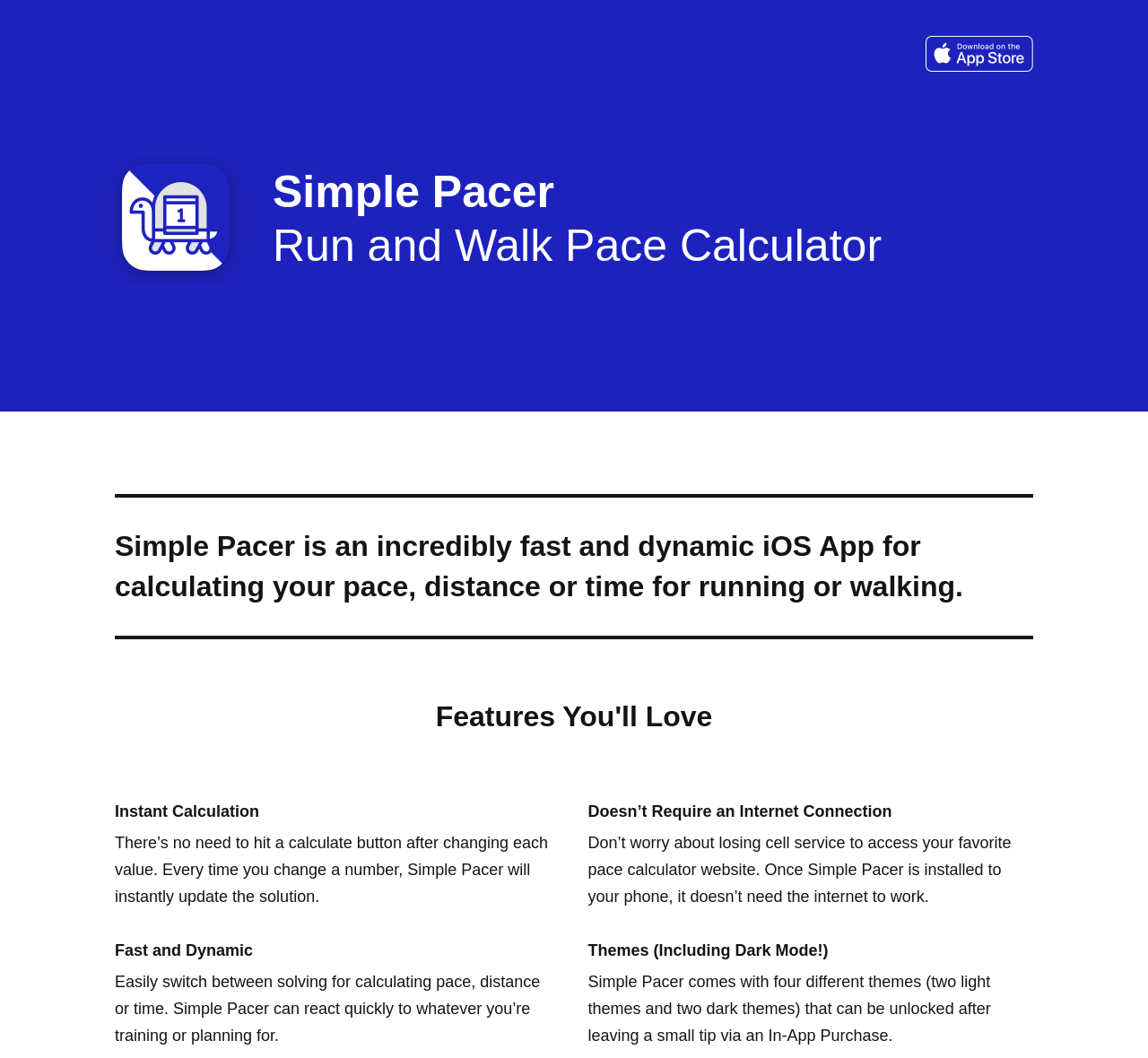Is internet connection required to use Simple Pacer?
Make sure to answer the question with a detailed and comprehensive explanation.

The webpage states that Simple Pacer does not require an internet connection to work, once it is installed on your phone.